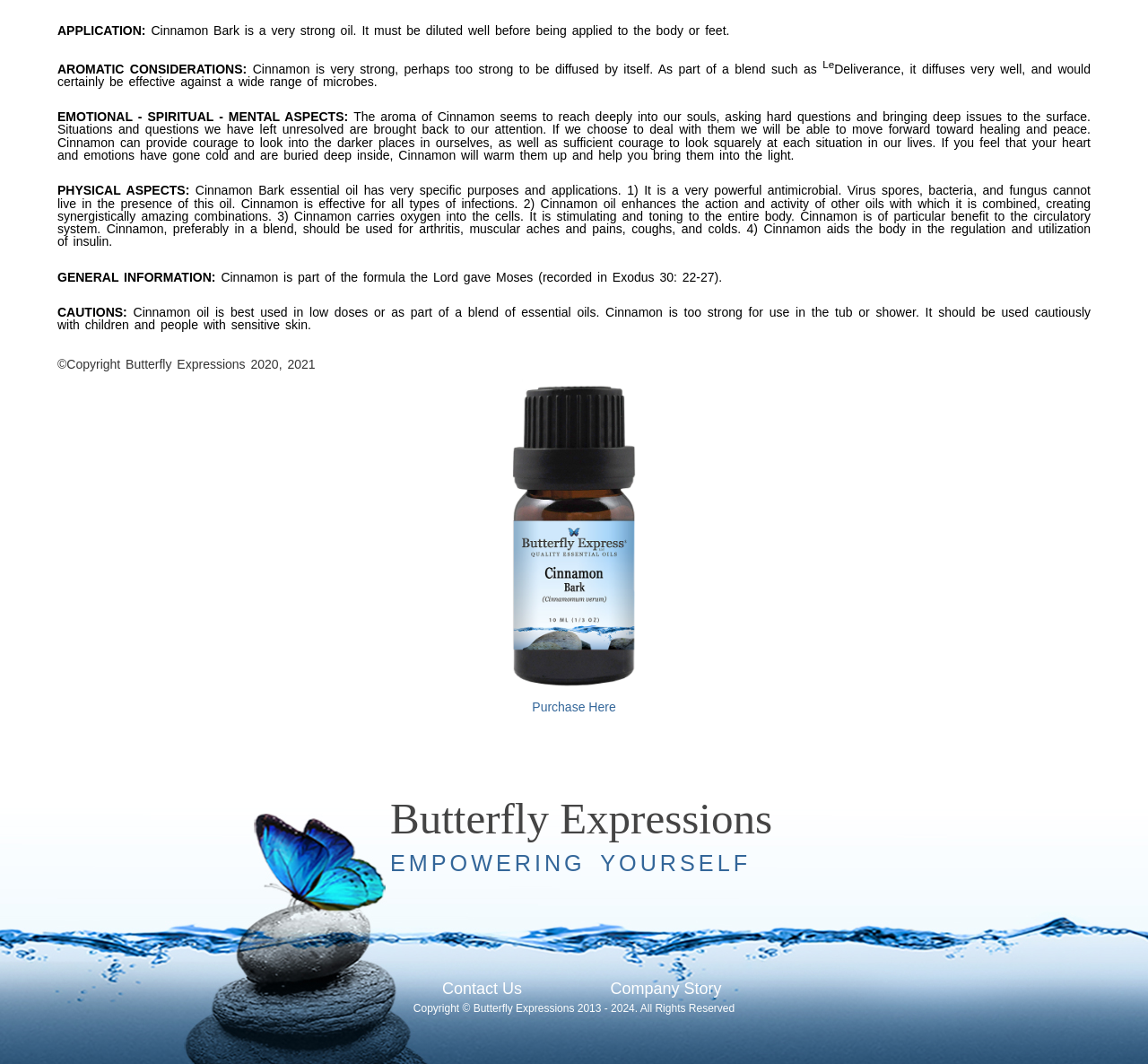Show the bounding box coordinates for the HTML element as described: "Contact Us".

[0.377, 0.917, 0.463, 0.942]